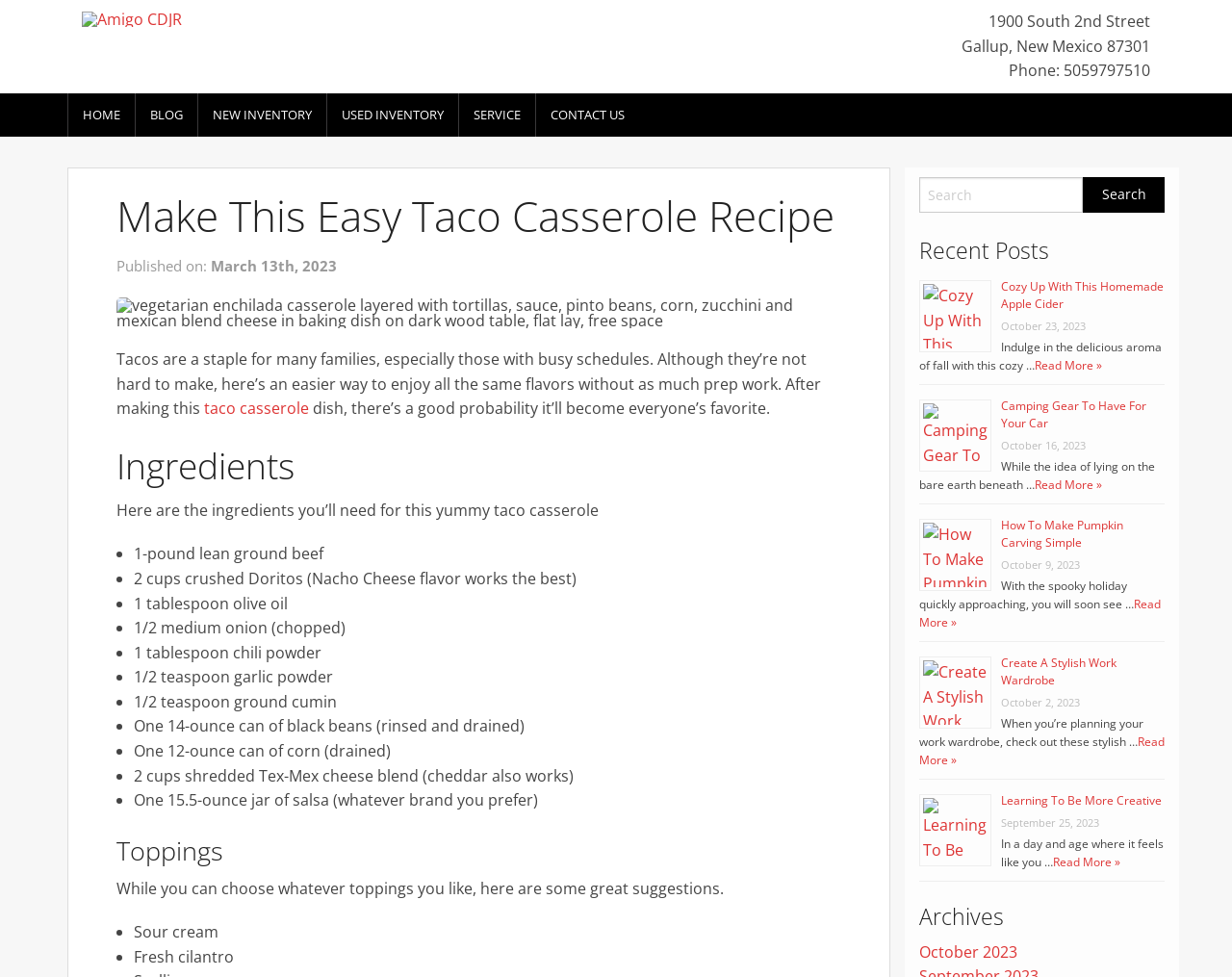Answer with a single word or phrase: 
What is the purpose of the salsa in the recipe?

as an ingredient